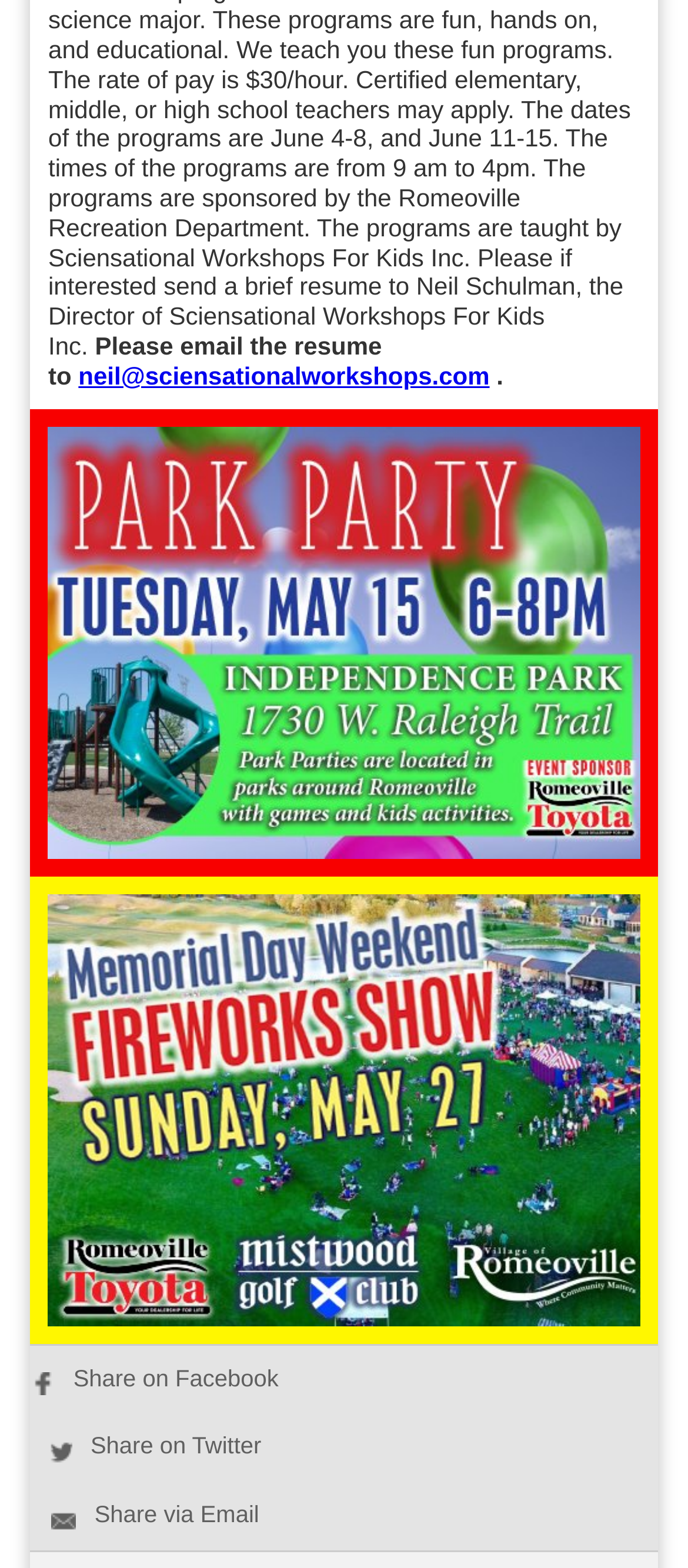Please provide the bounding box coordinate of the region that matches the element description: Share on Twitter. Coordinates should be in the format (top-left x, top-left y, bottom-right x, bottom-right y) and all values should be between 0 and 1.

[0.071, 0.914, 0.38, 0.931]